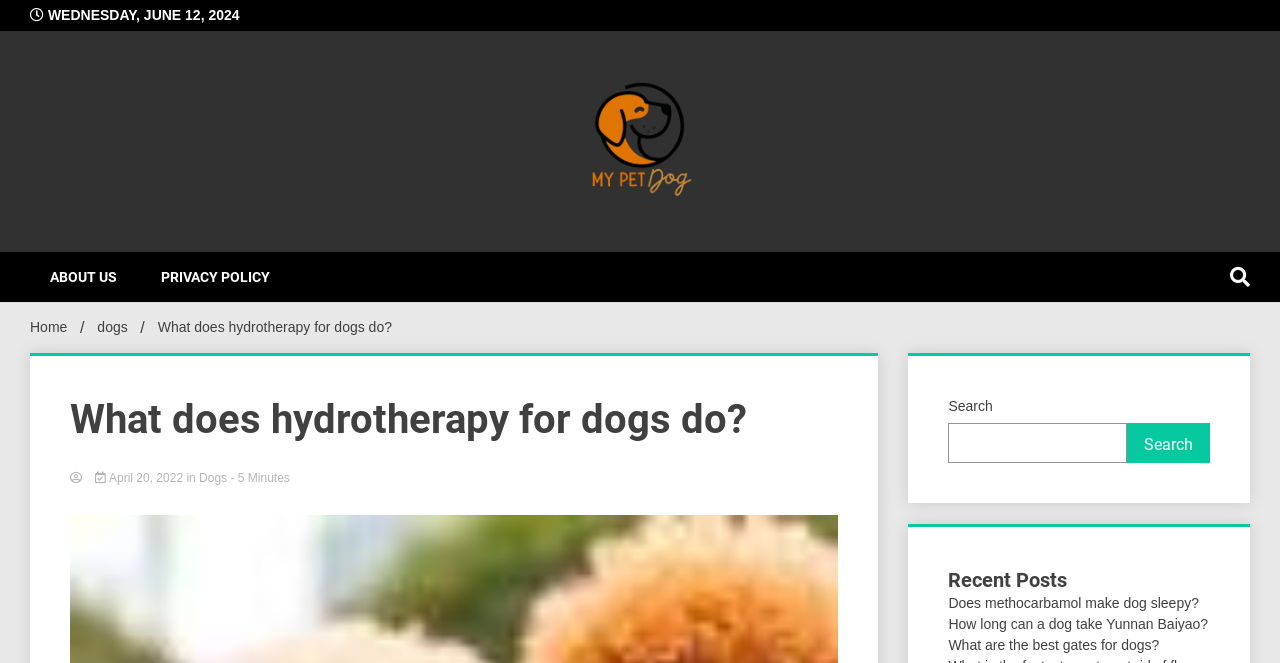Please find the bounding box coordinates in the format (top-left x, top-left y, bottom-right x, bottom-right y) for the given element description. Ensure the coordinates are floating point numbers between 0 and 1. Description: April 20, 2022

[0.074, 0.71, 0.146, 0.732]